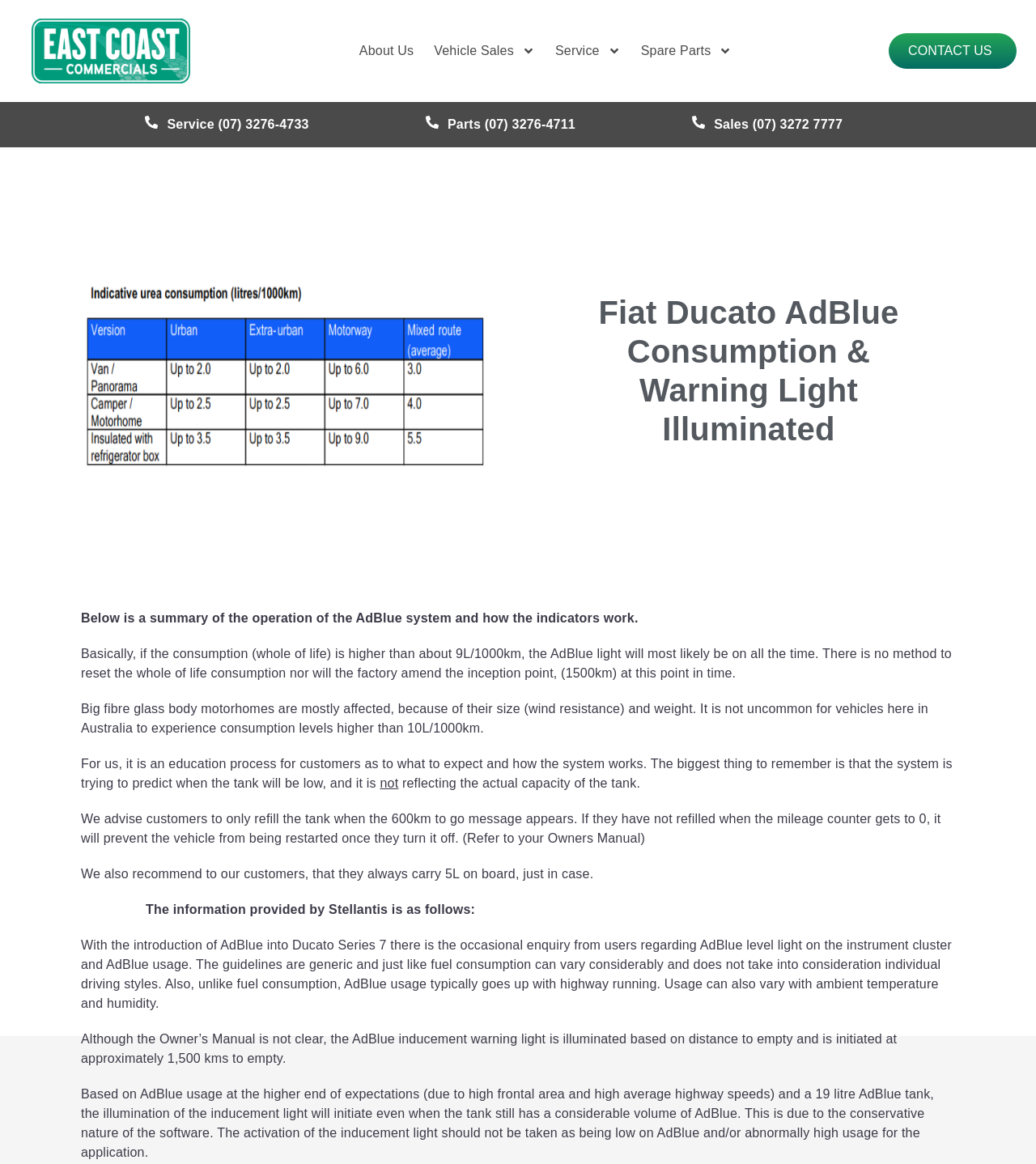Please identify the bounding box coordinates of the element on the webpage that should be clicked to follow this instruction: "Click the 'About Us' link". The bounding box coordinates should be given as four float numbers between 0 and 1, formatted as [left, top, right, bottom].

[0.339, 0.037, 0.407, 0.051]